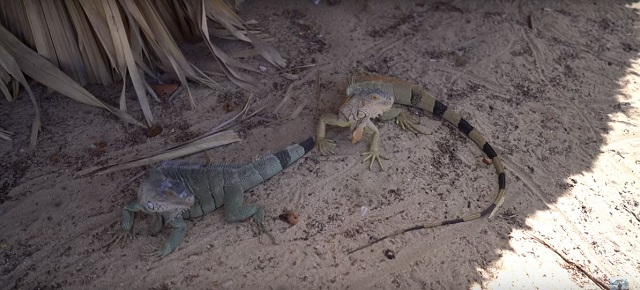Why do Naples iguanas prefer certain environments?
Provide a short answer using one word or a brief phrase based on the image.

For cool environments